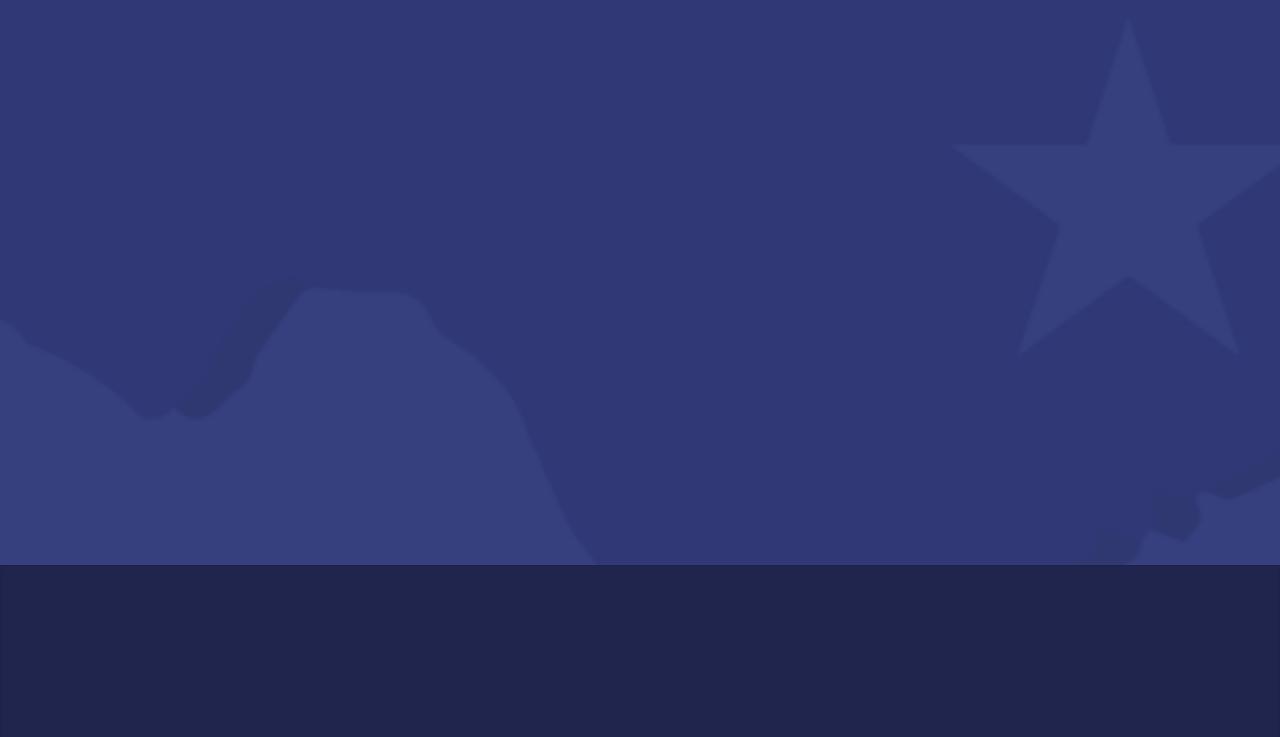Please answer the following question using a single word or phrase: What services does the company offer?

Residential, Commercial and New Construction services